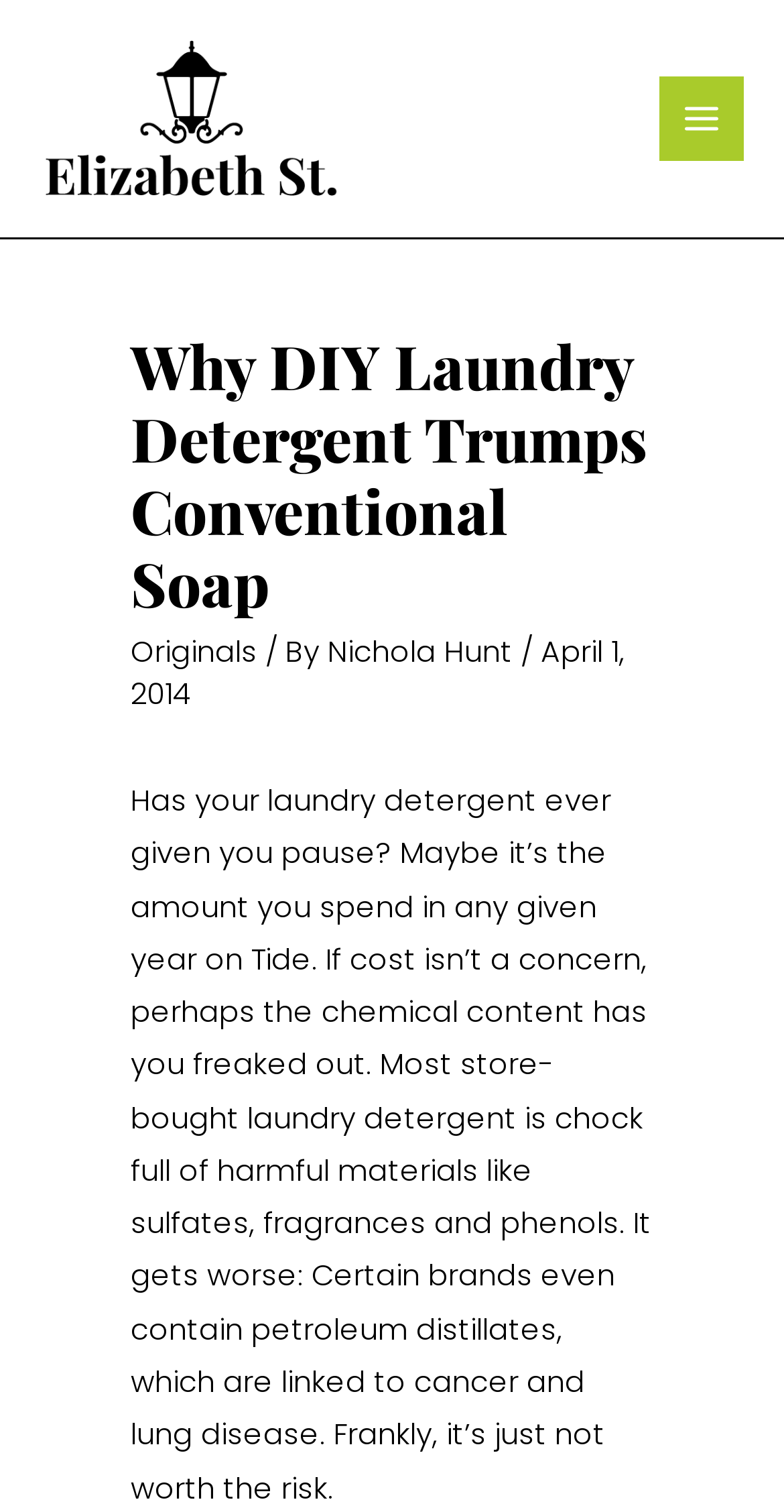Please identify the primary heading of the webpage and give its text content.

Why DIY Laundry Detergent Trumps Conventional Soap